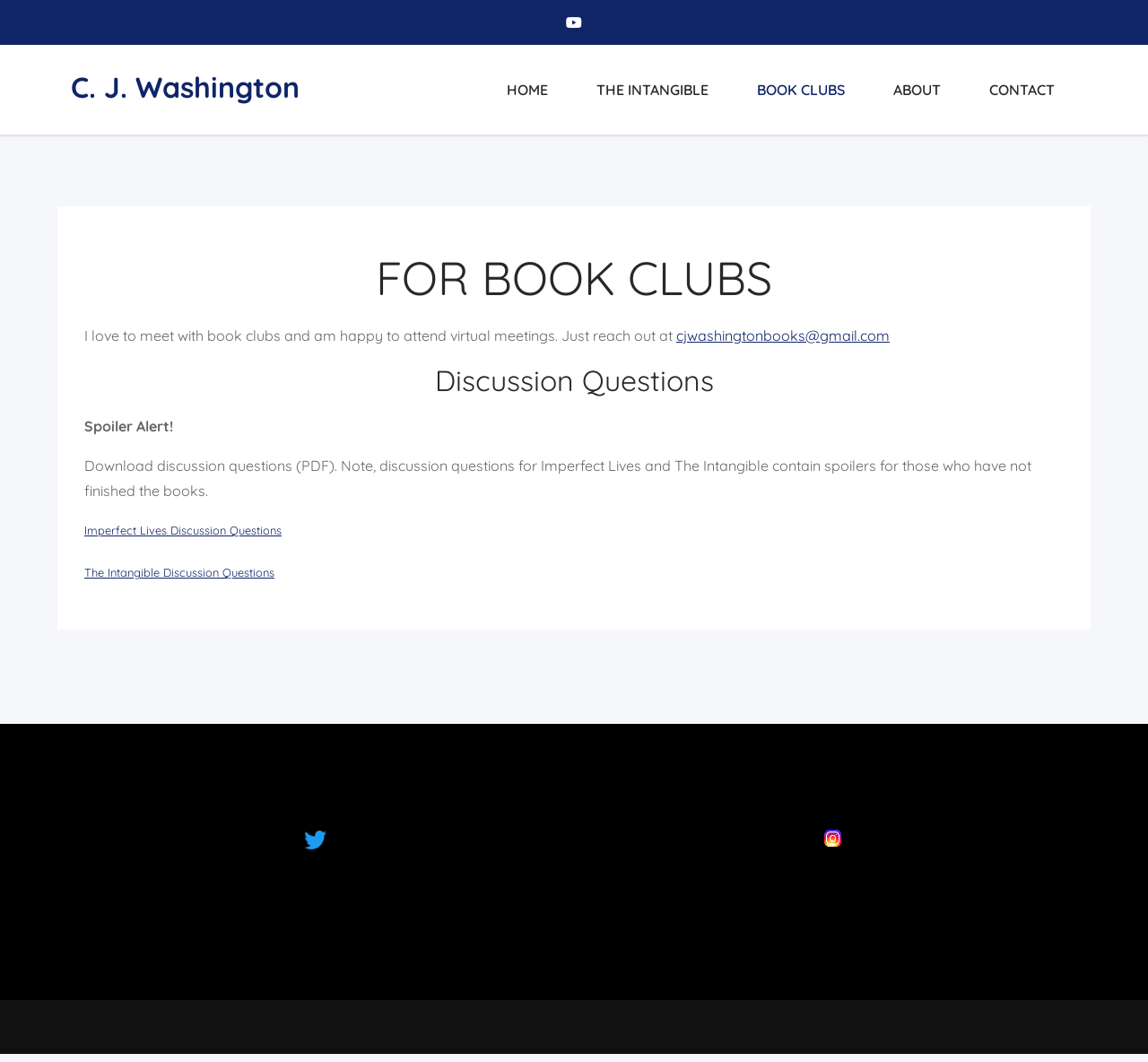Please identify the bounding box coordinates of the region to click in order to complete the task: "Download The Intangible Discussion Questions". The coordinates must be four float numbers between 0 and 1, specified as [left, top, right, bottom].

[0.073, 0.532, 0.239, 0.546]